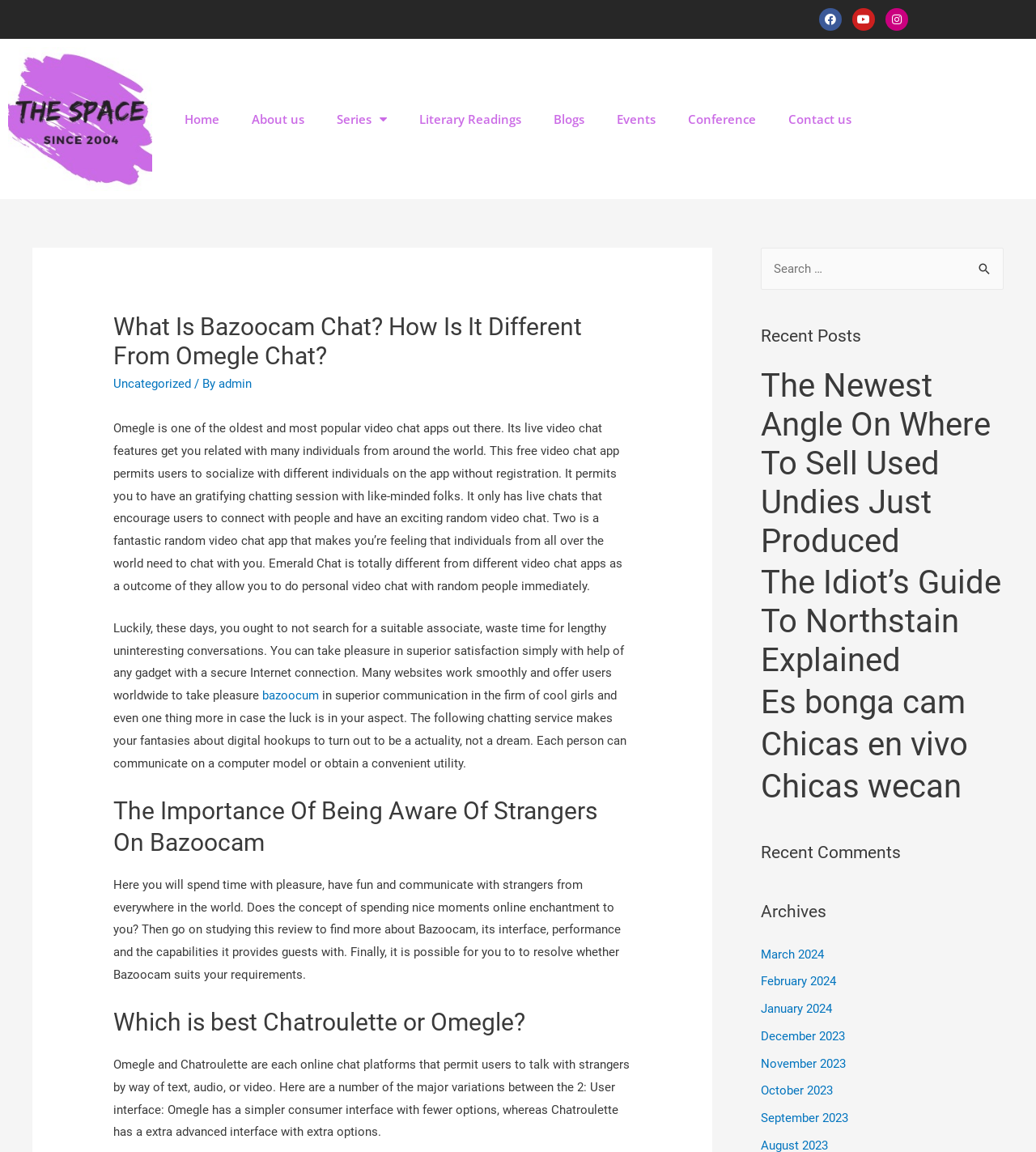Please locate the bounding box coordinates of the region I need to click to follow this instruction: "Search for something".

[0.934, 0.215, 0.969, 0.244]